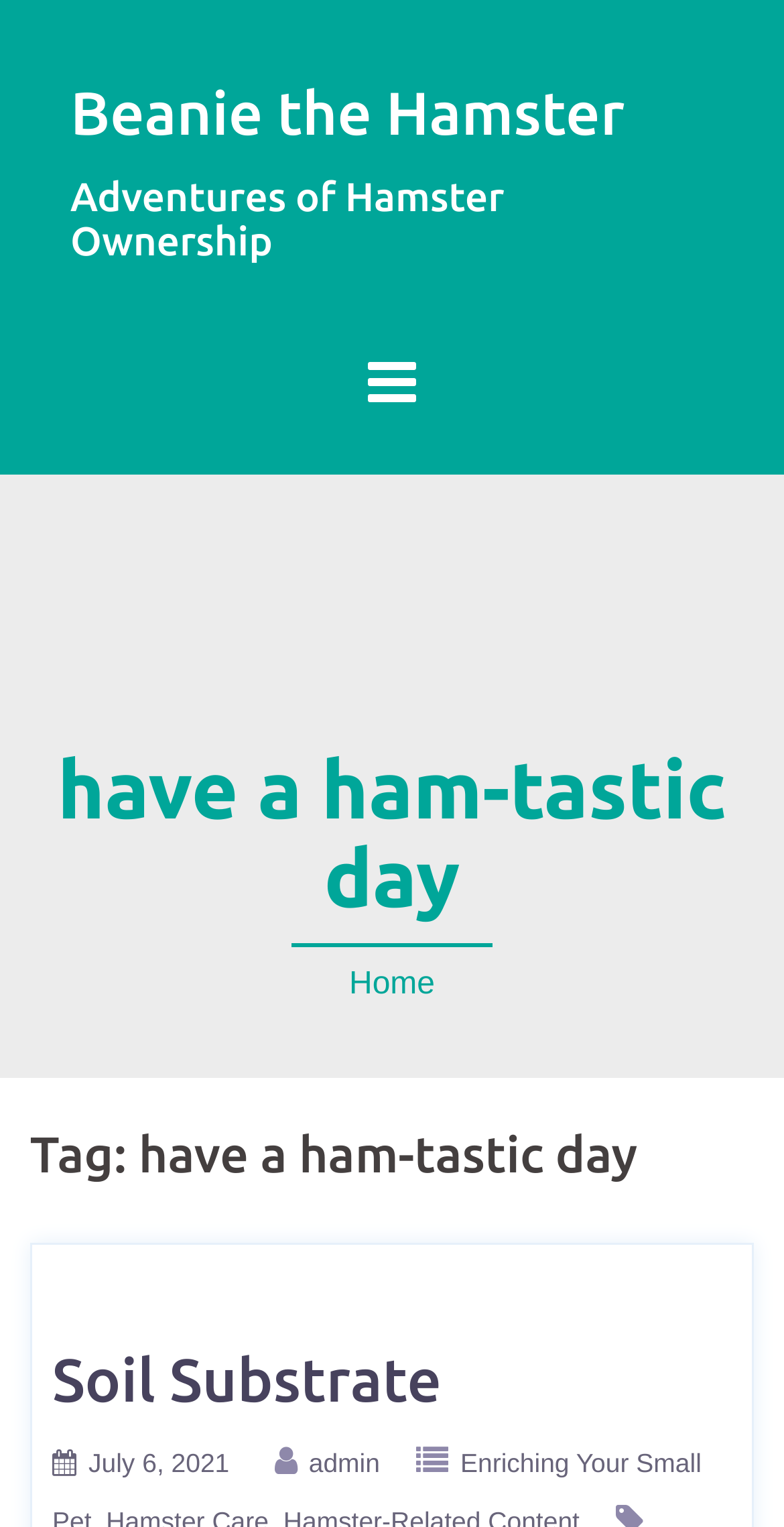Please respond in a single word or phrase: 
How many tags are listed under the header?

1